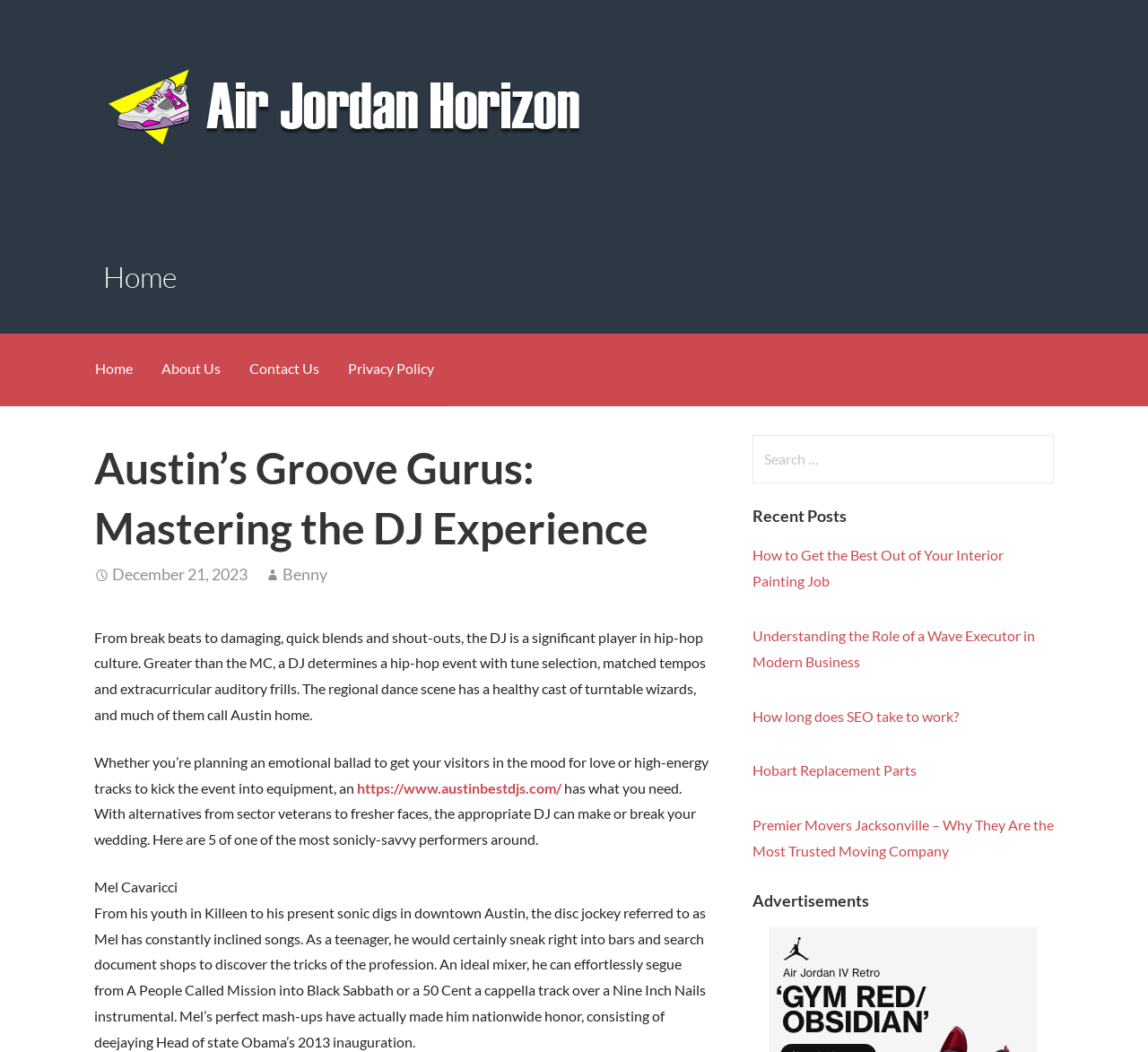Provide the bounding box coordinates of the HTML element this sentence describes: "alt="Air Jordan Horizon"".

[0.095, 0.124, 0.507, 0.14]